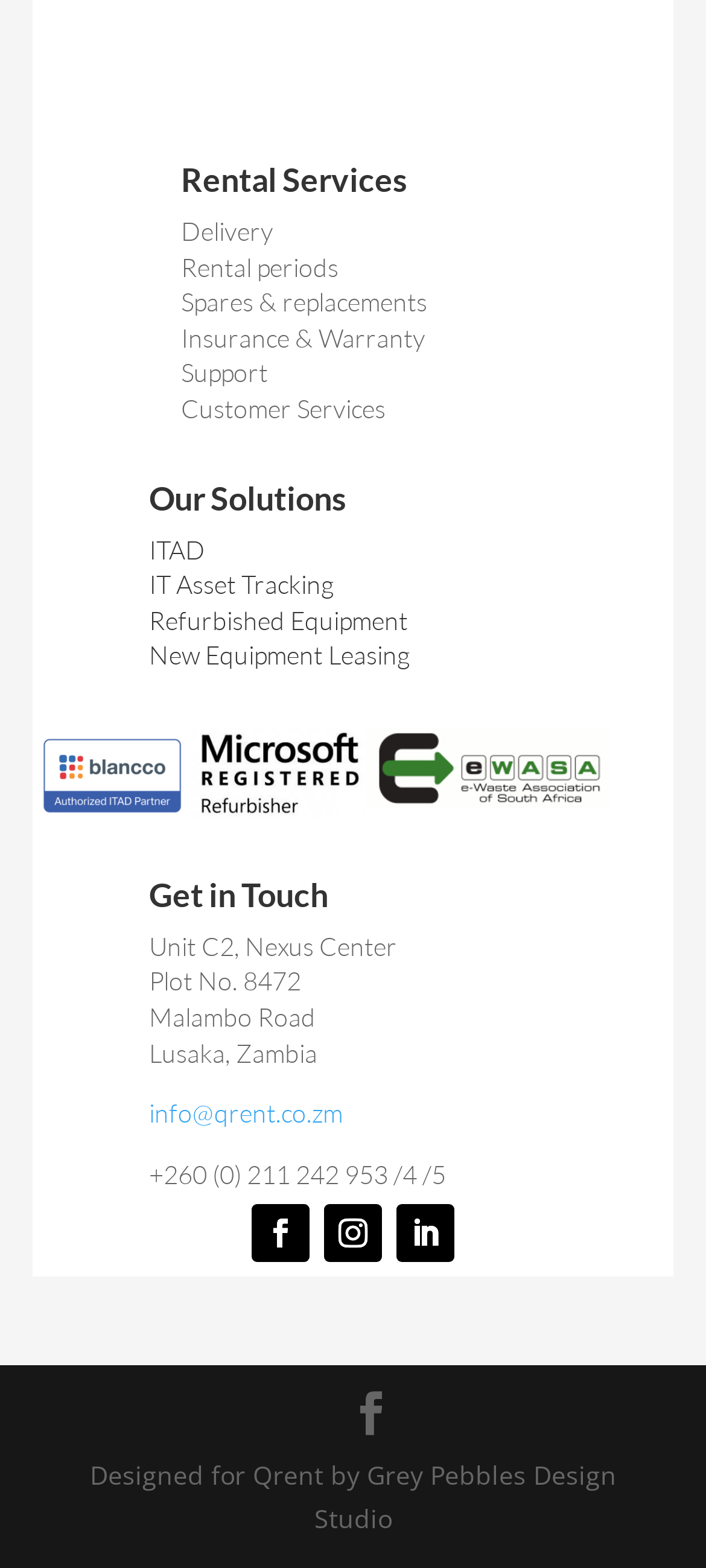What is the company's contact email?
Offer a detailed and full explanation in response to the question.

The company's contact email can be found in the 'Get in Touch' section, which is located at the bottom of the webpage, and it is specified as 'info@qrent.co.zm'.